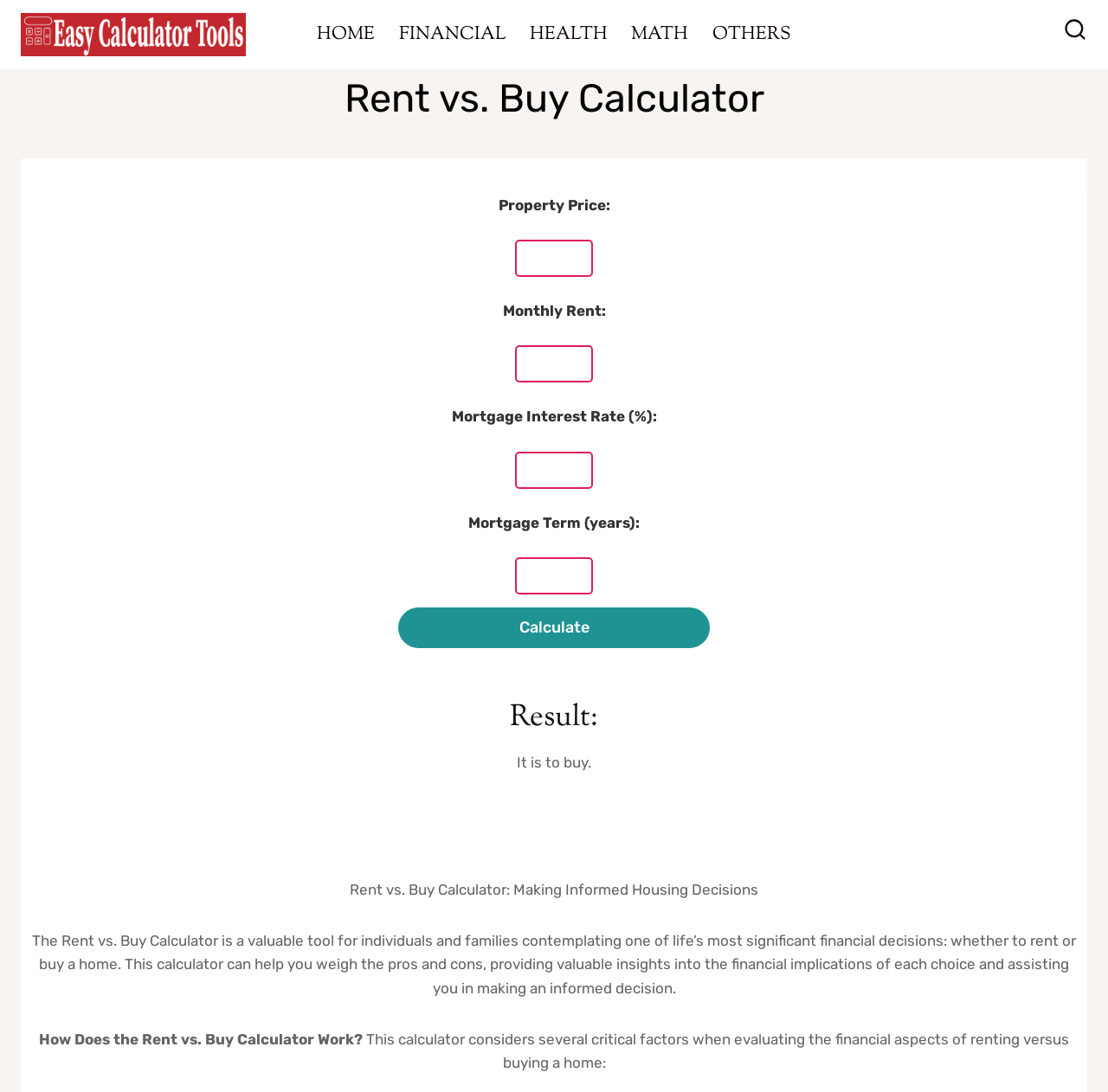Extract the primary headline from the webpage and present its text.

Rent vs. Buy Calculator